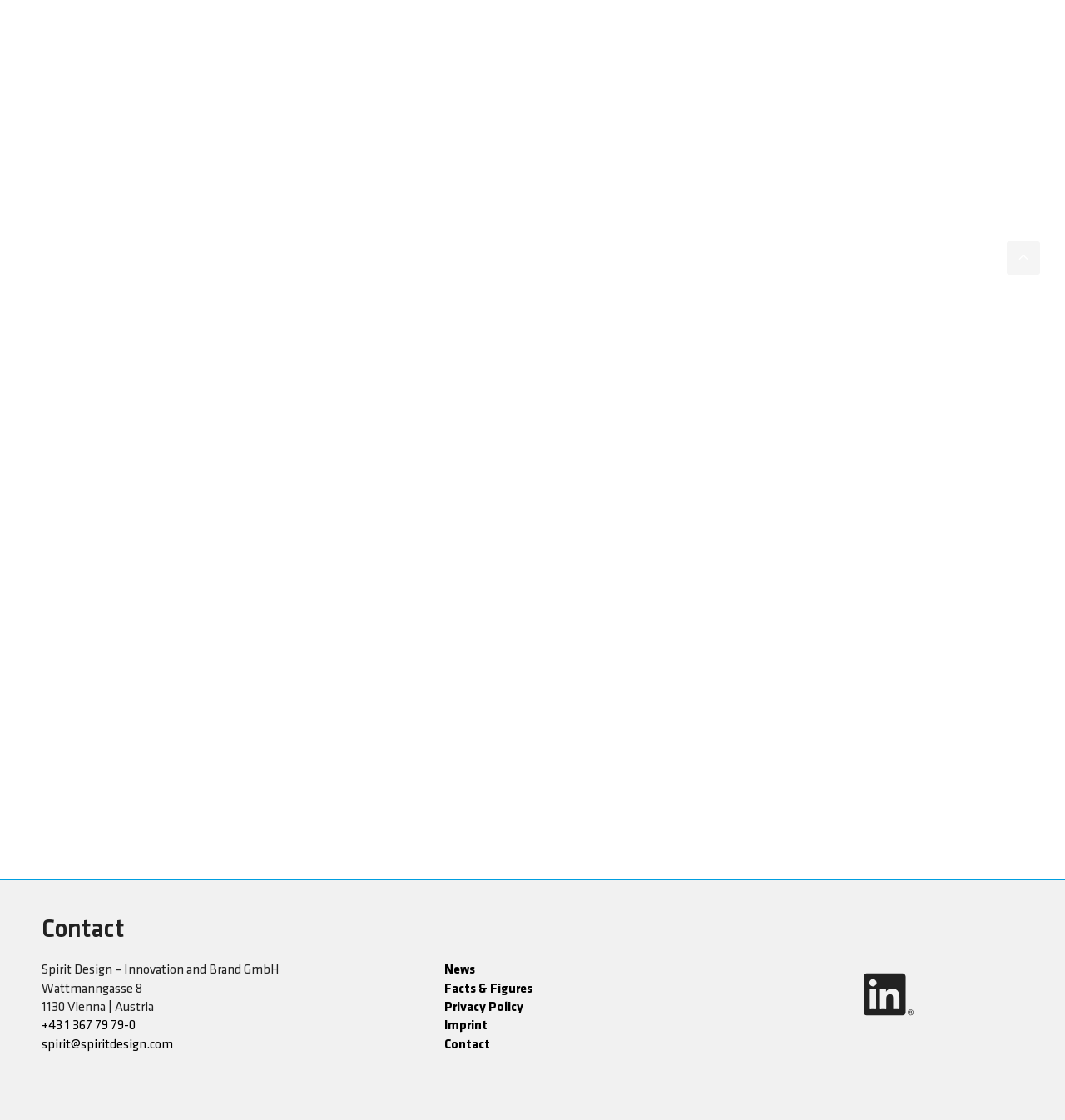What is the name of the innovative mobility concept?
Please respond to the question with a detailed and thorough explanation.

The webpage mentions that Spirit Design was further researching and developing the carr-e in order to maximize the competitive advantages compared to other actors on the market and to find specific technical solutions.